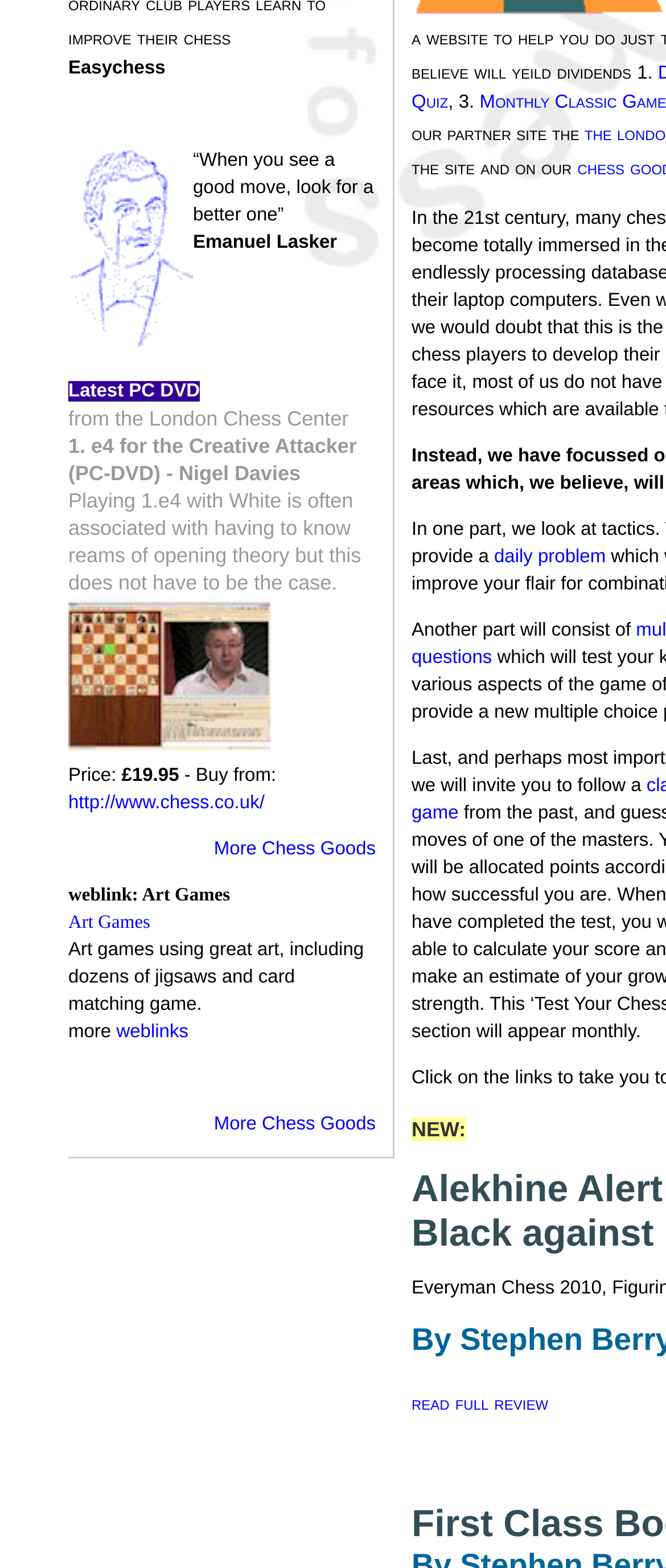Please find the bounding box coordinates (top-left x, top-left y, bottom-right x, bottom-right y) in the screenshot for the UI element described as follows: weblinks

[0.175, 0.652, 0.283, 0.665]